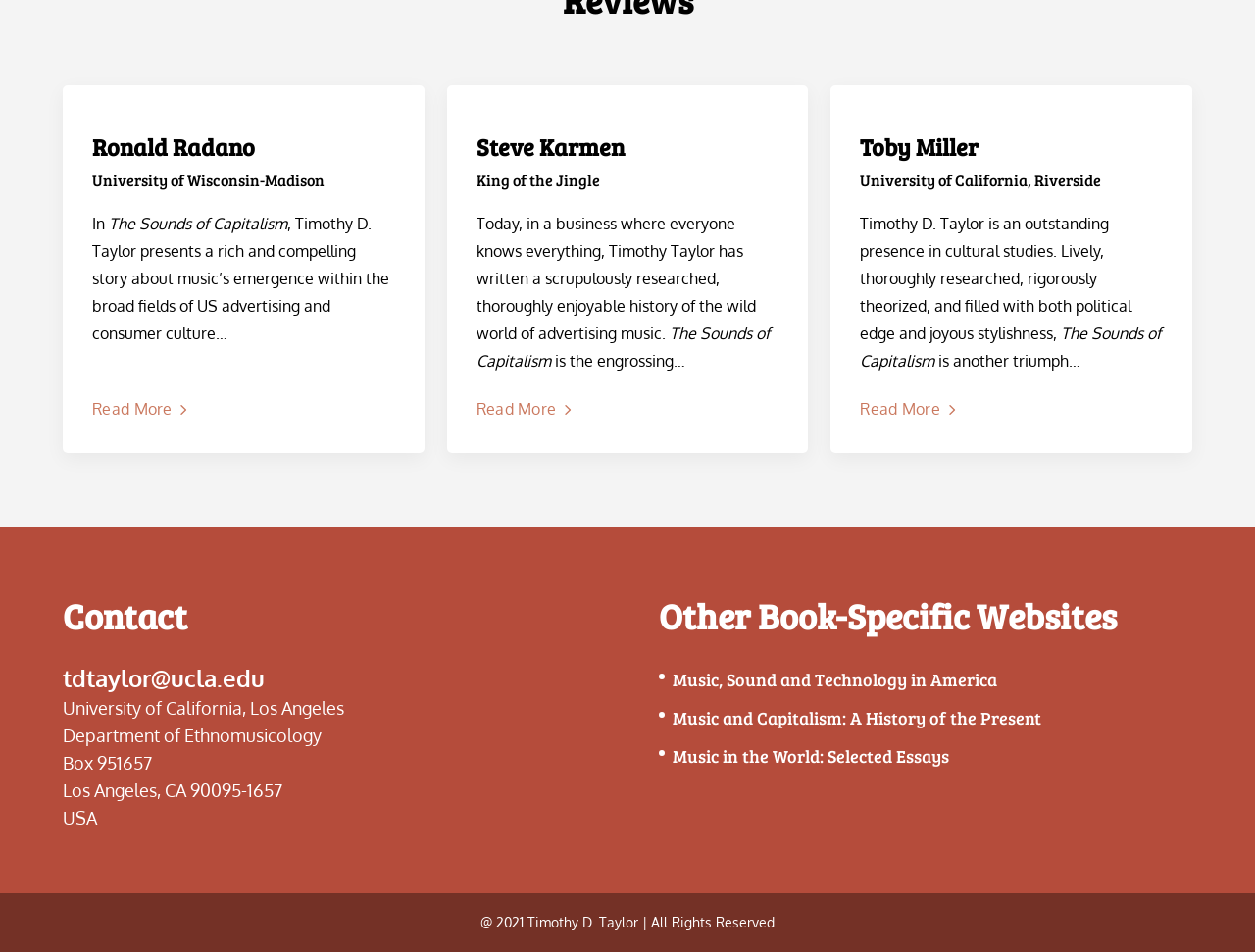Locate the bounding box coordinates of the clickable area to execute the instruction: "Click on Ronald Radano's profile". Provide the coordinates as four float numbers between 0 and 1, represented as [left, top, right, bottom].

[0.073, 0.137, 0.203, 0.171]